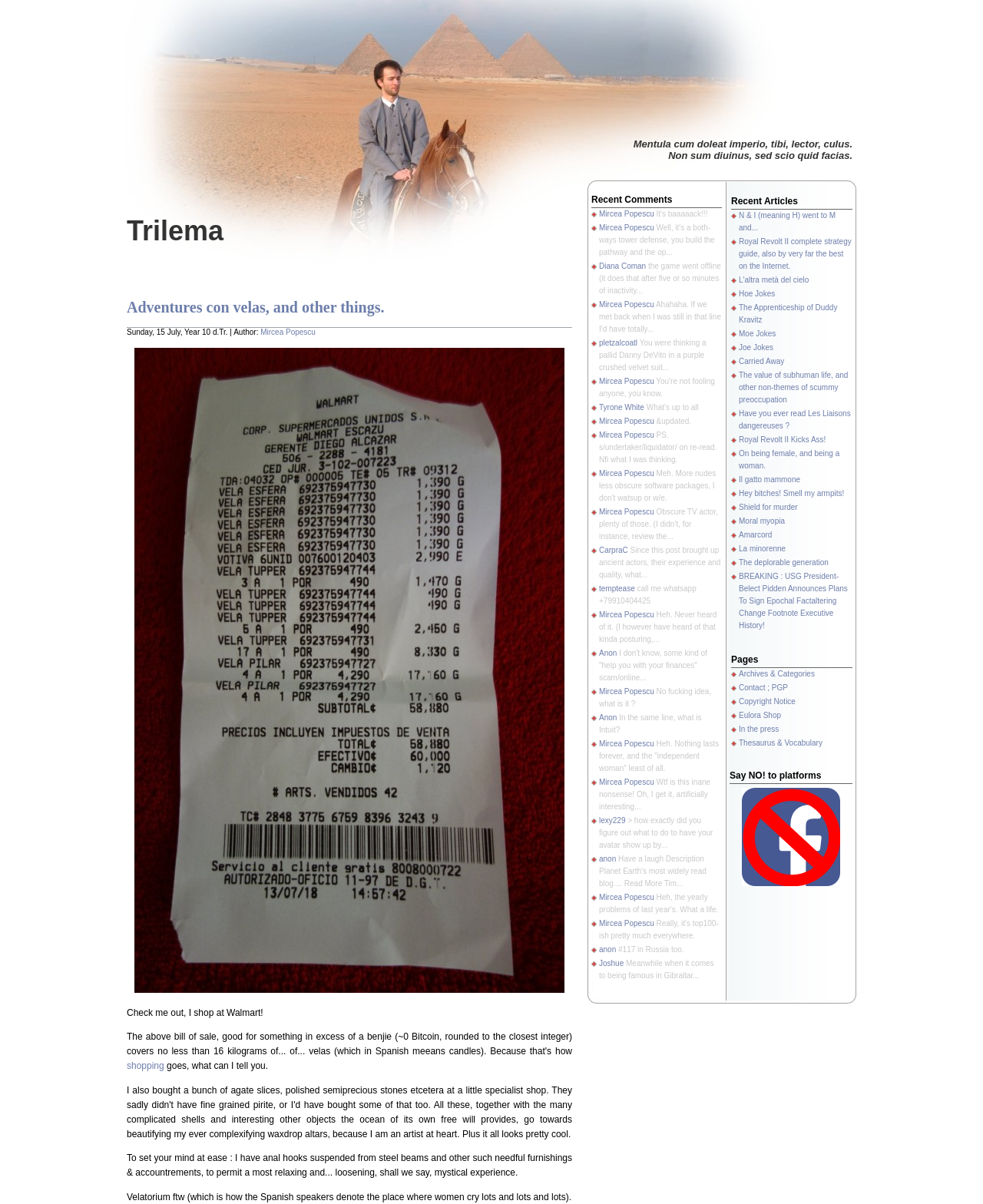Provide the bounding box coordinates of the HTML element described by the text: "Trilema".

[0.129, 0.179, 0.227, 0.205]